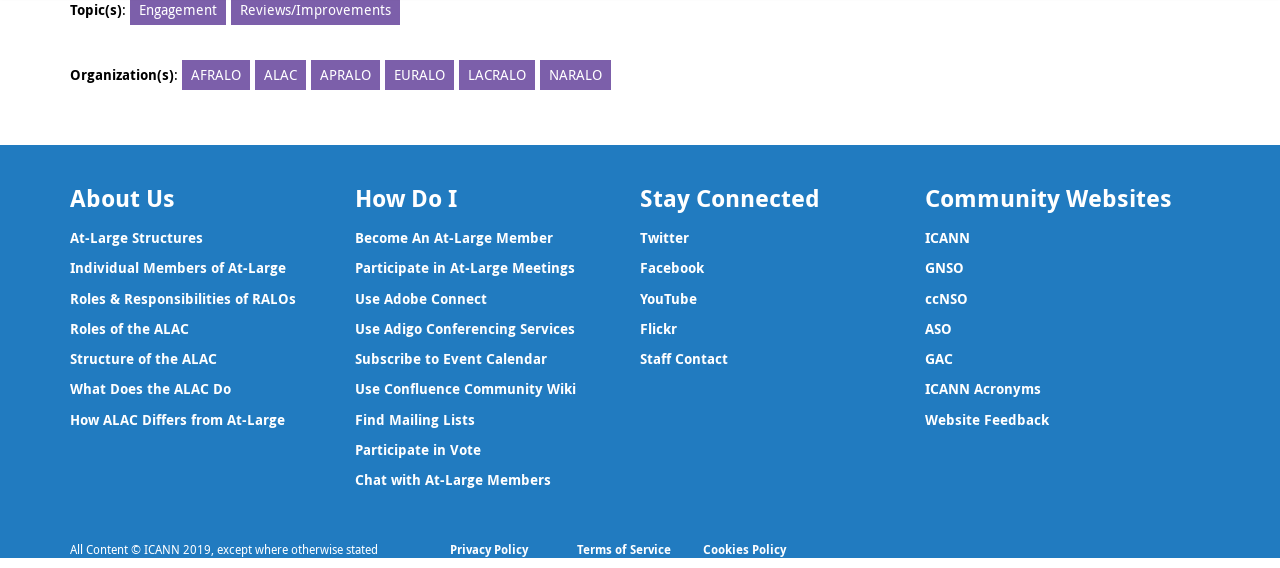What is the purpose of the ALAC?
Refer to the image and give a detailed answer to the query.

The webpage provides information about the roles and responsibilities of the ALAC, including what it does, its structure, and how it differs from At-Large, which can be found in the 'About Us' section.